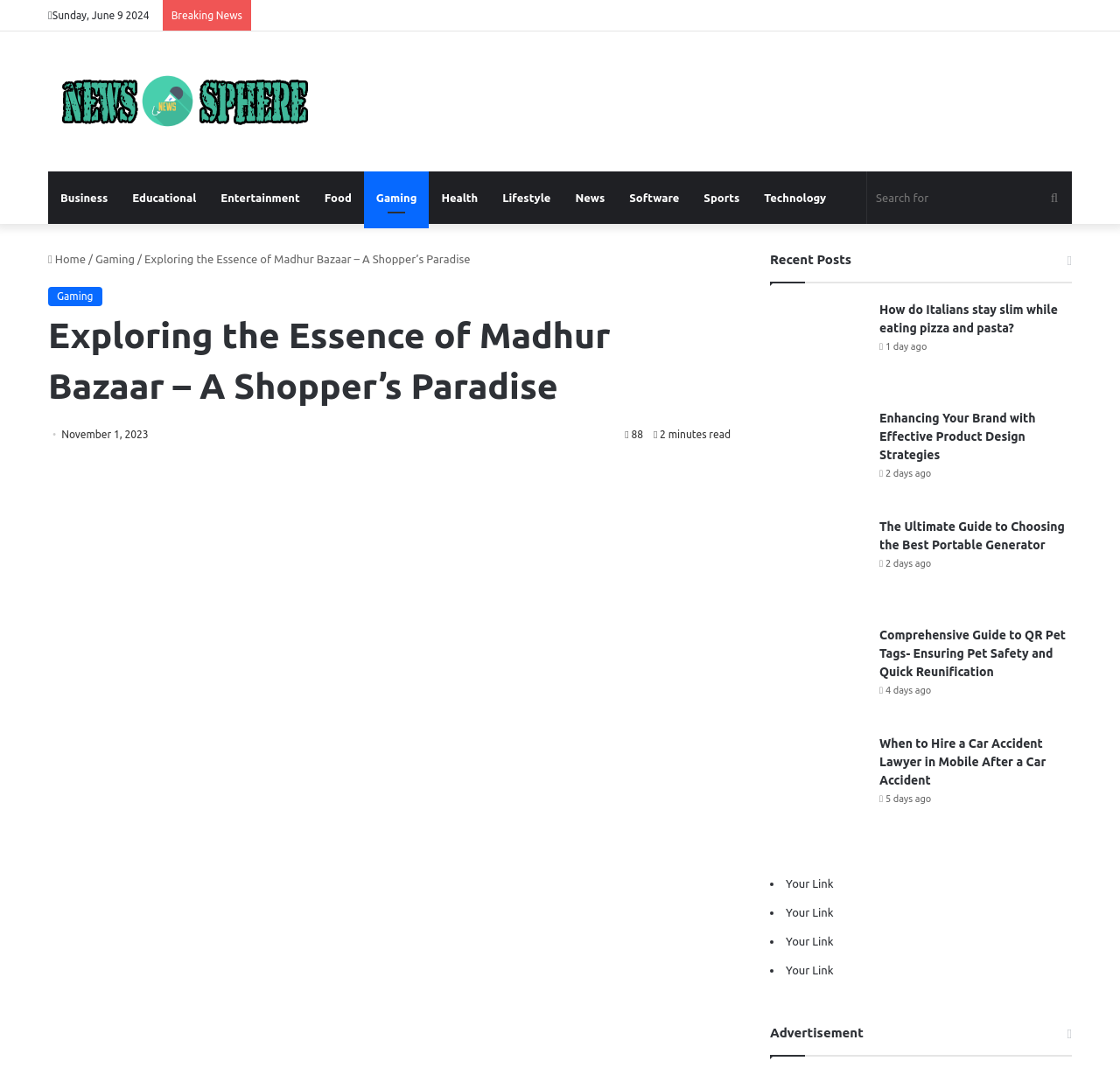Please provide a comprehensive response to the question based on the details in the image: What is the date of the current news?

I found the date by looking at the top navigation section, where it says 'Sunday, June 9 2024' in a static text element.